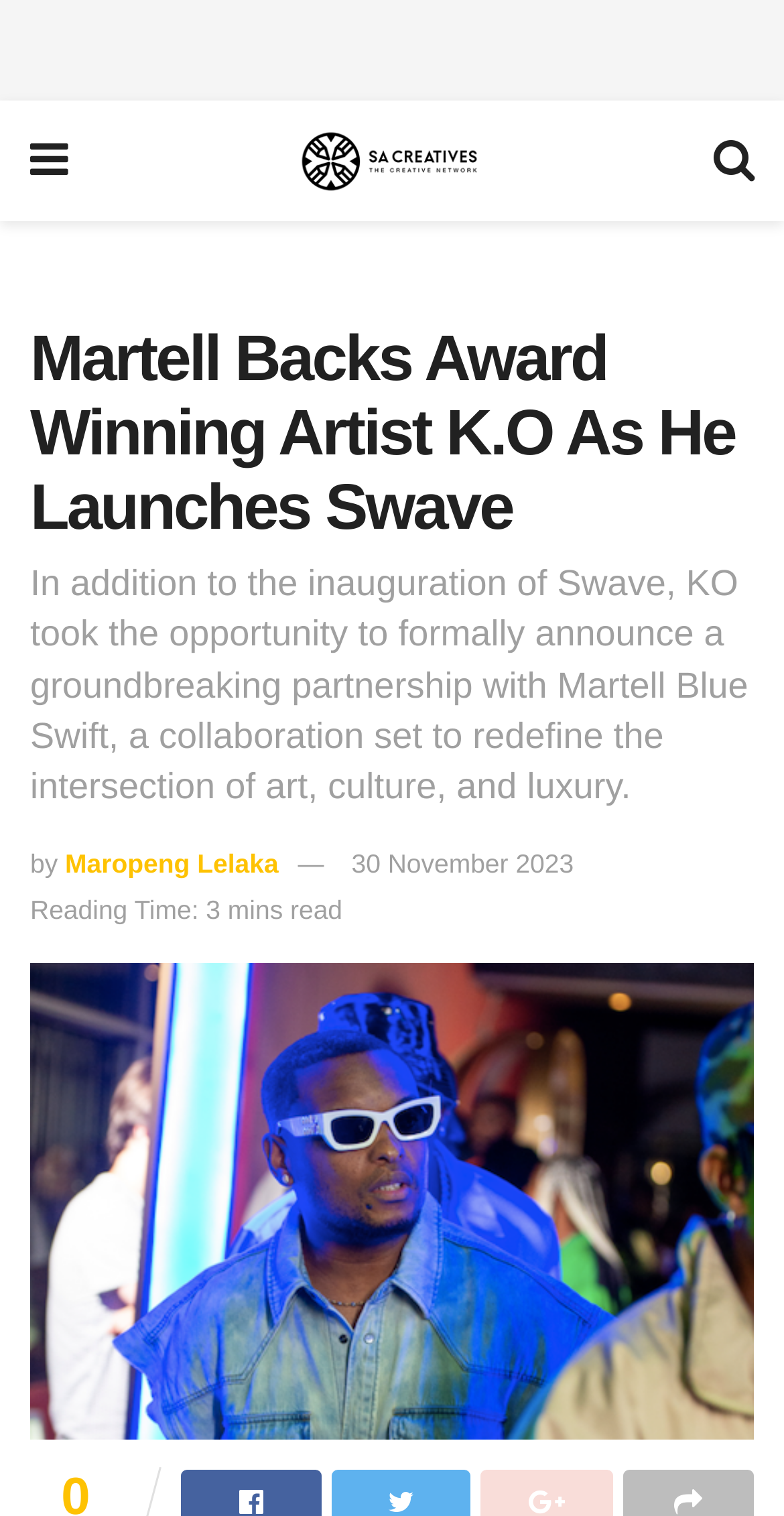What is the name of the artist launching Swave?
Using the information from the image, provide a comprehensive answer to the question.

By analyzing the webpage, I found the heading 'Martell Backs Award Winning Artist K.O As He Launches Swave' which indicates that K.O is the artist launching Swave.